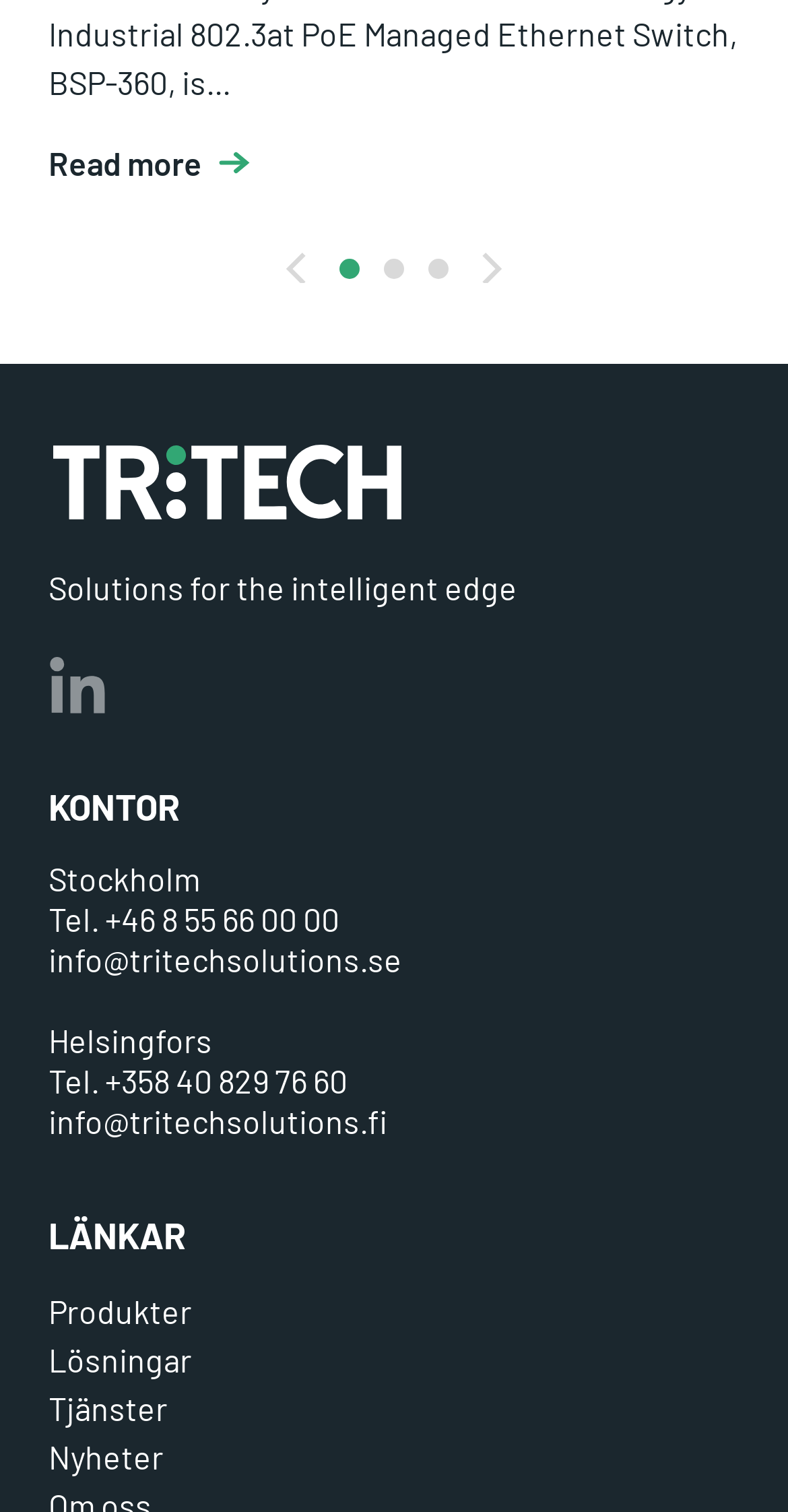Identify the bounding box coordinates of the part that should be clicked to carry out this instruction: "Go to Tritech".

[0.062, 0.294, 0.515, 0.343]